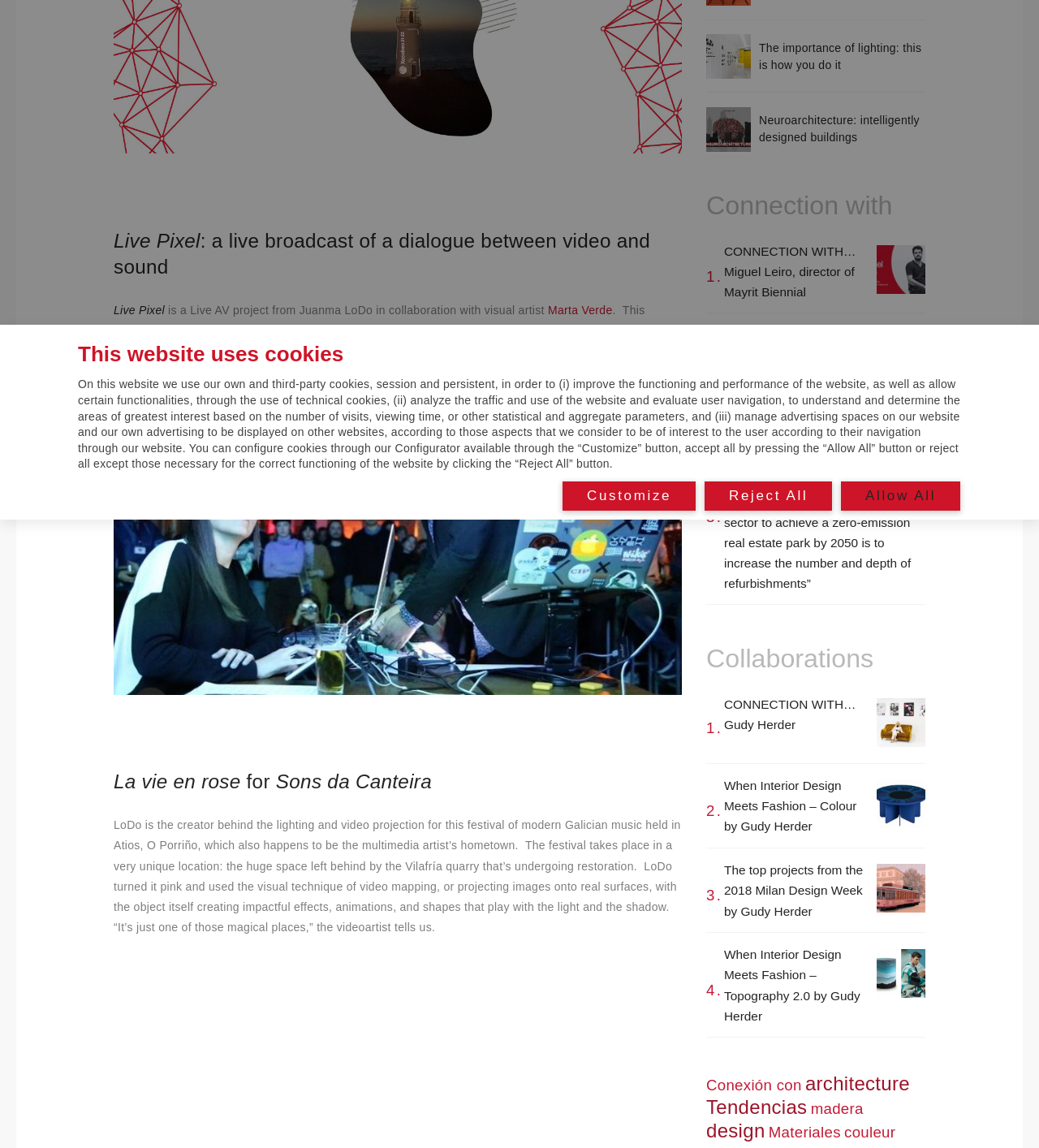Locate the bounding box of the UI element described in the following text: "Reject All".

[0.678, 0.419, 0.801, 0.445]